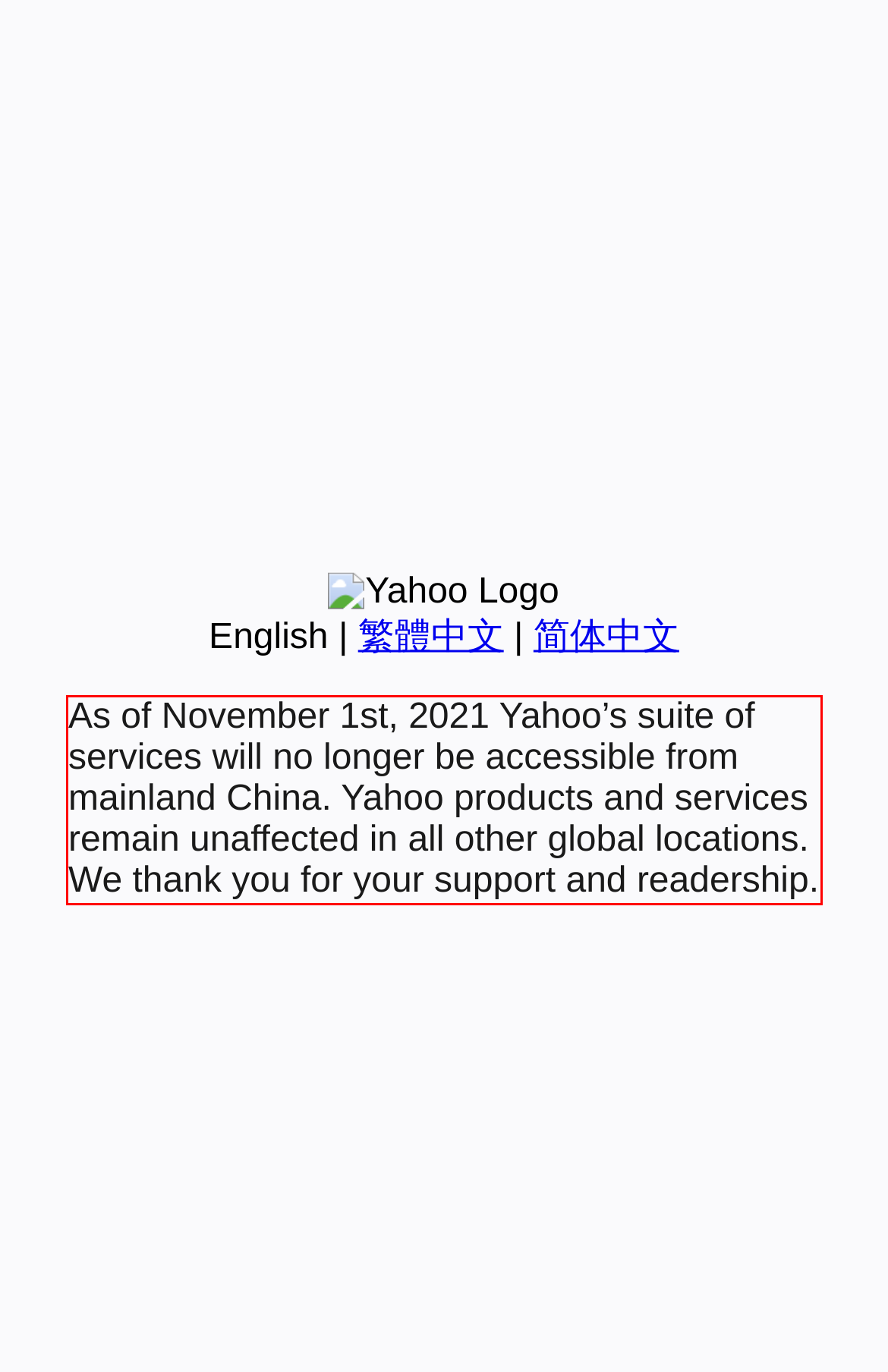Identify and extract the text within the red rectangle in the screenshot of the webpage.

As of November 1st, 2021 Yahoo’s suite of services will no longer be accessible from mainland China. Yahoo products and services remain unaffected in all other global locations. We thank you for your support and readership.